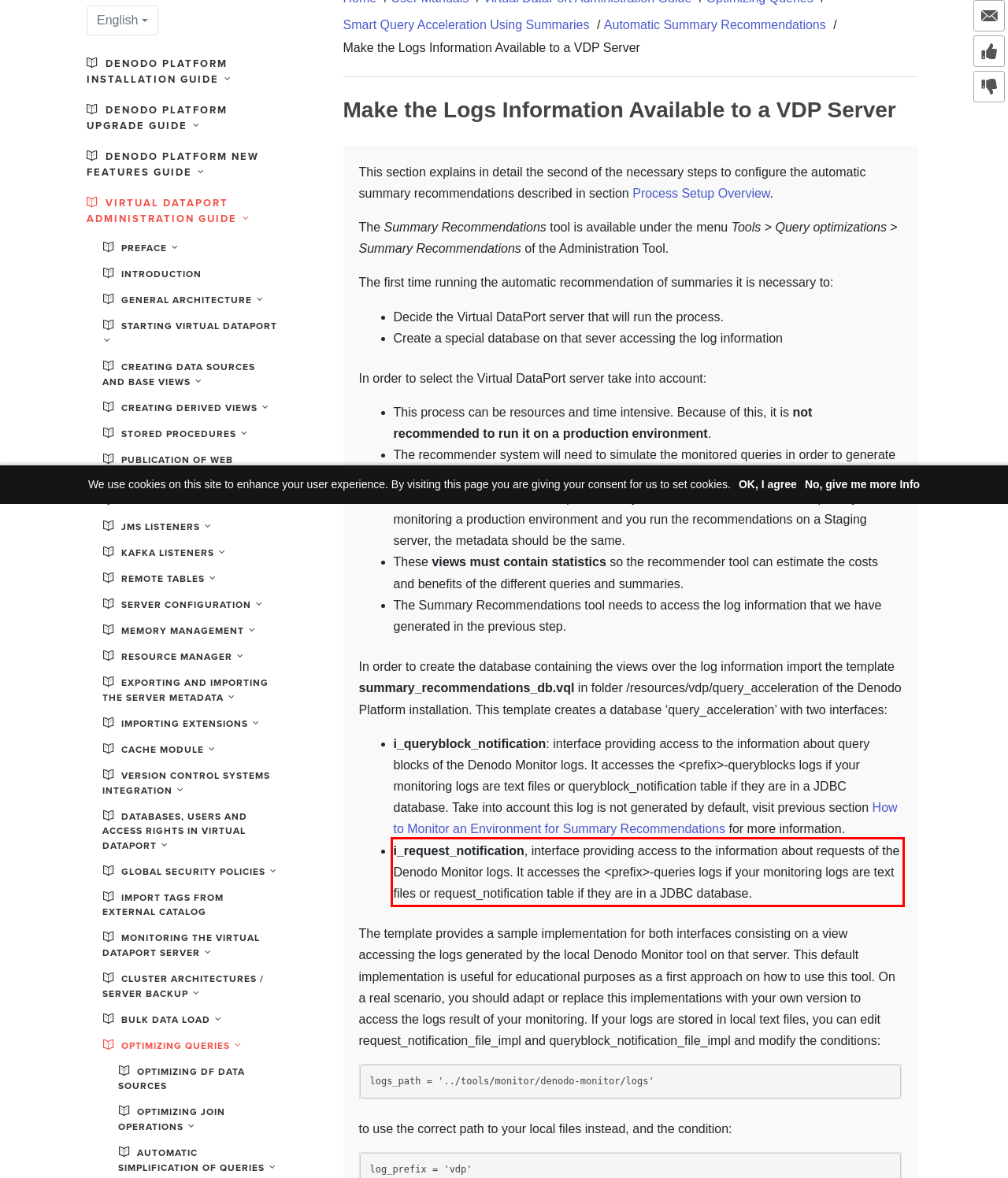You are given a screenshot showing a webpage with a red bounding box. Perform OCR to capture the text within the red bounding box.

i_request_notification, interface providing access to the information about requests of the Denodo Monitor logs. It accesses the <prefix>-queries logs if your monitoring logs are text files or request_notification table if they are in a JDBC database.